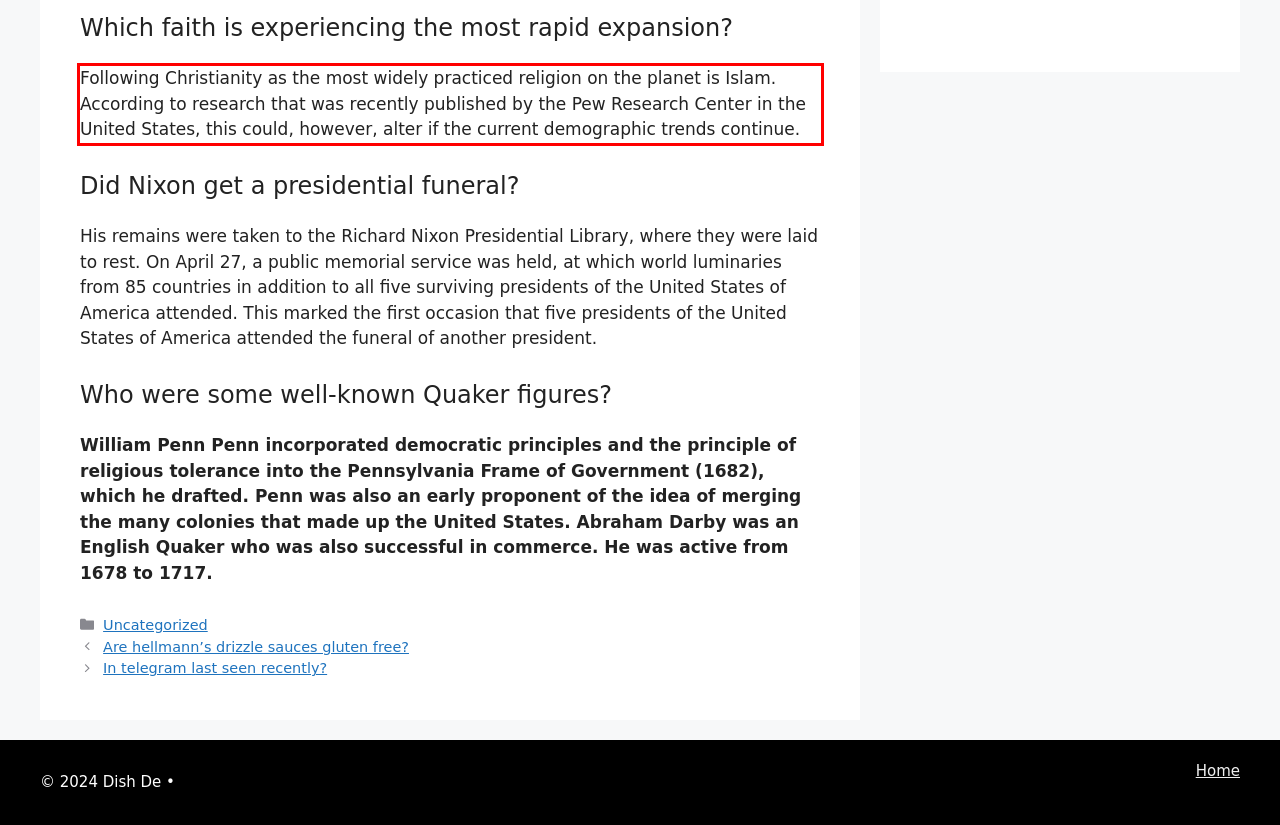From the given screenshot of a webpage, identify the red bounding box and extract the text content within it.

Following Christianity as the most widely practiced religion on the planet is Islam. According to research that was recently published by the Pew Research Center in the United States, this could, however, alter if the current demographic trends continue.